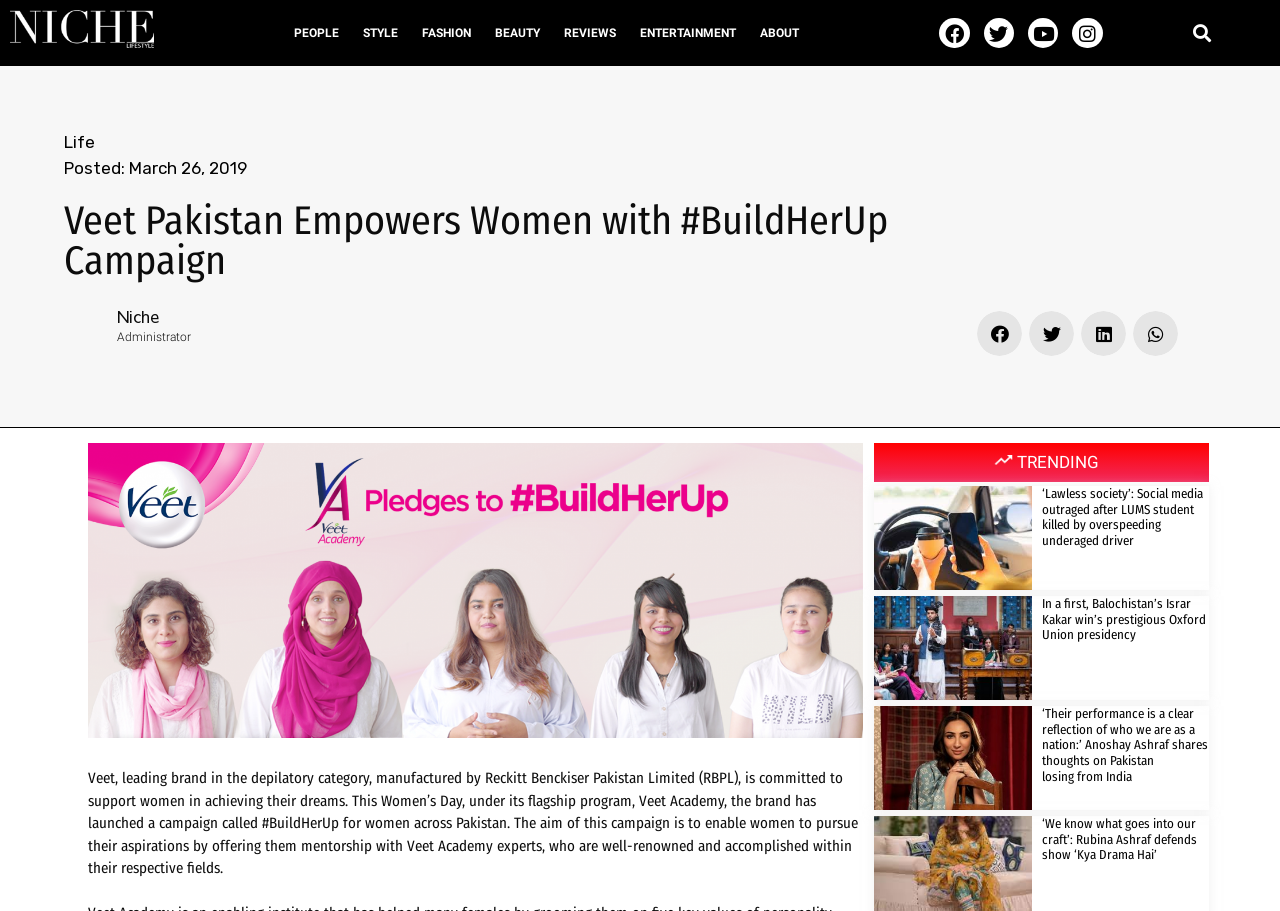Analyze the image and give a detailed response to the question:
What is the position of the search bar on the webpage?

The search bar is located at the top right of the webpage, as indicated by the bounding box coordinates [0.892, 0.018, 0.952, 0.054] of the search element.